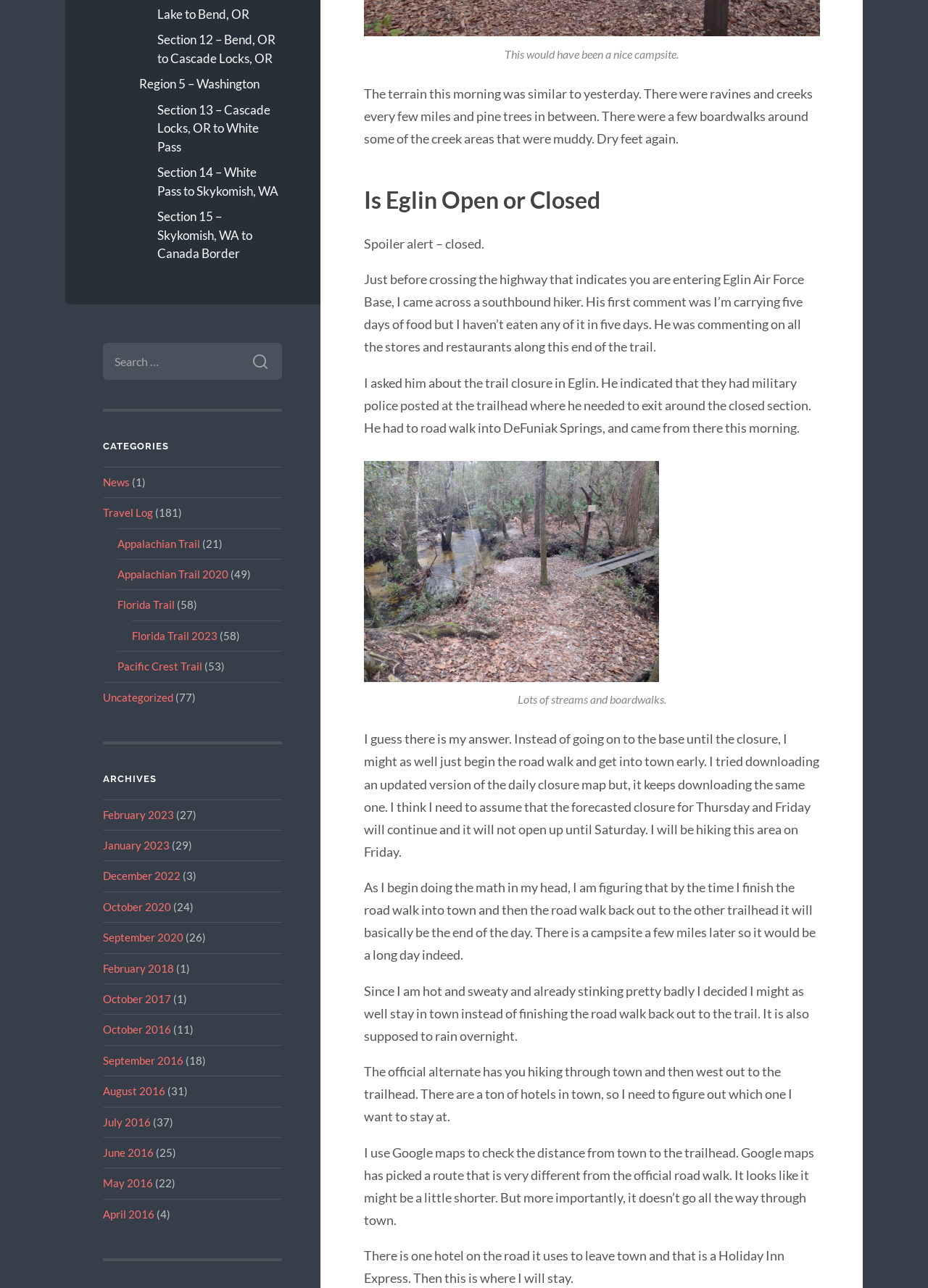Specify the bounding box coordinates of the area to click in order to execute this command: 'Search for:'. The coordinates should consist of four float numbers ranging from 0 to 1, and should be formatted as [left, top, right, bottom].

[0.111, 0.266, 0.304, 0.295]